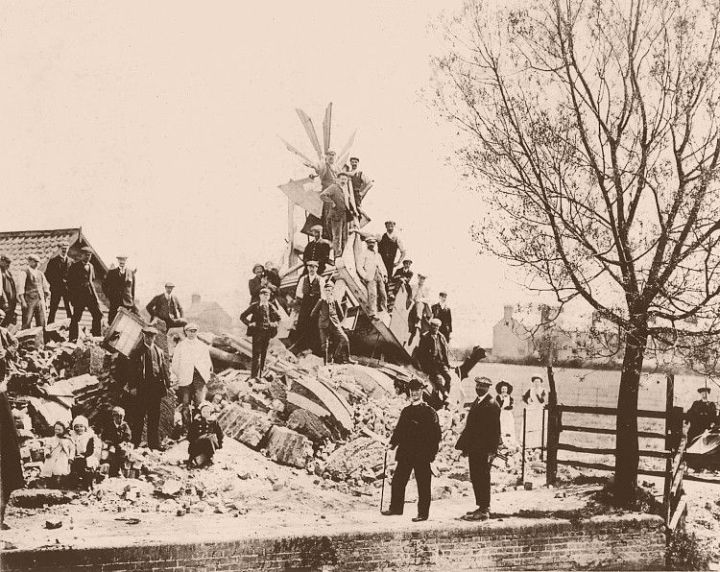Refer to the image and provide a thorough answer to this question:
What type of attire are the people in the crowd wearing?

The caption describes the crowd as 'dressed in early 20th-century attire', indicating the type of clothing they are wearing in the photograph.